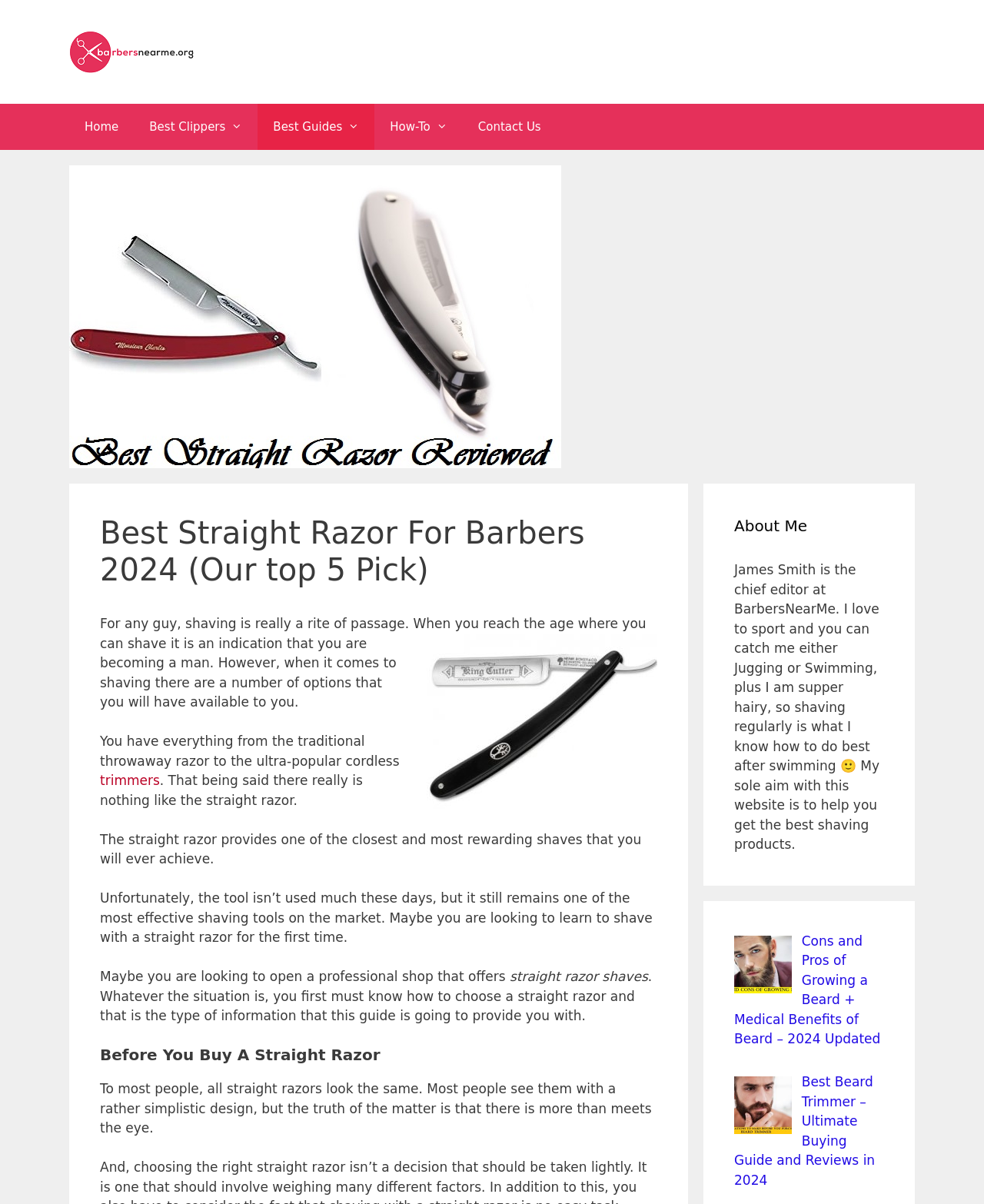Observe the image and answer the following question in detail: What is the link 'trimmers' referring to?

The link 'trimmers' is mentioned in the context of discussing shaving options, and it is likely referring to cordless trimmers, which are a type of shaving tool.